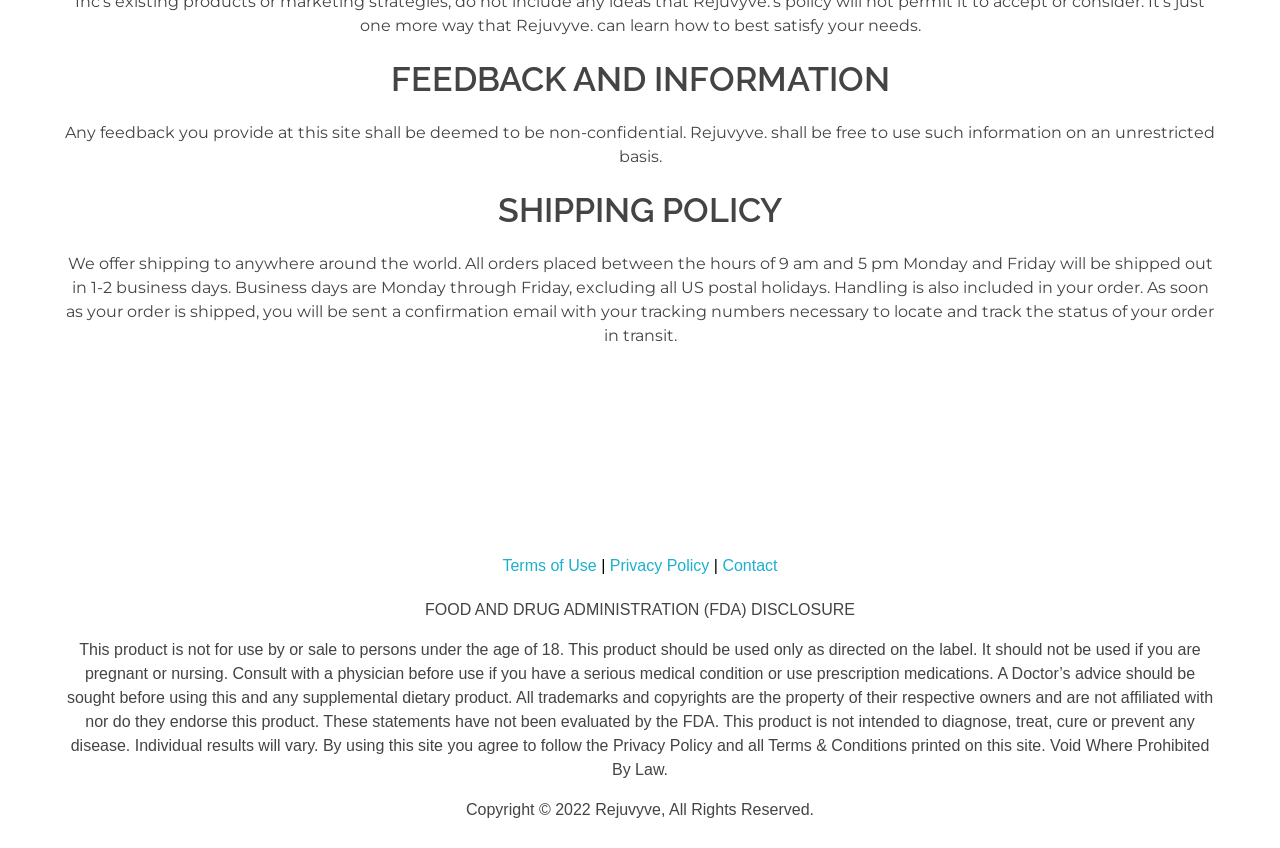How long does it take to ship orders?
Using the visual information, reply with a single word or short phrase.

1-2 business days